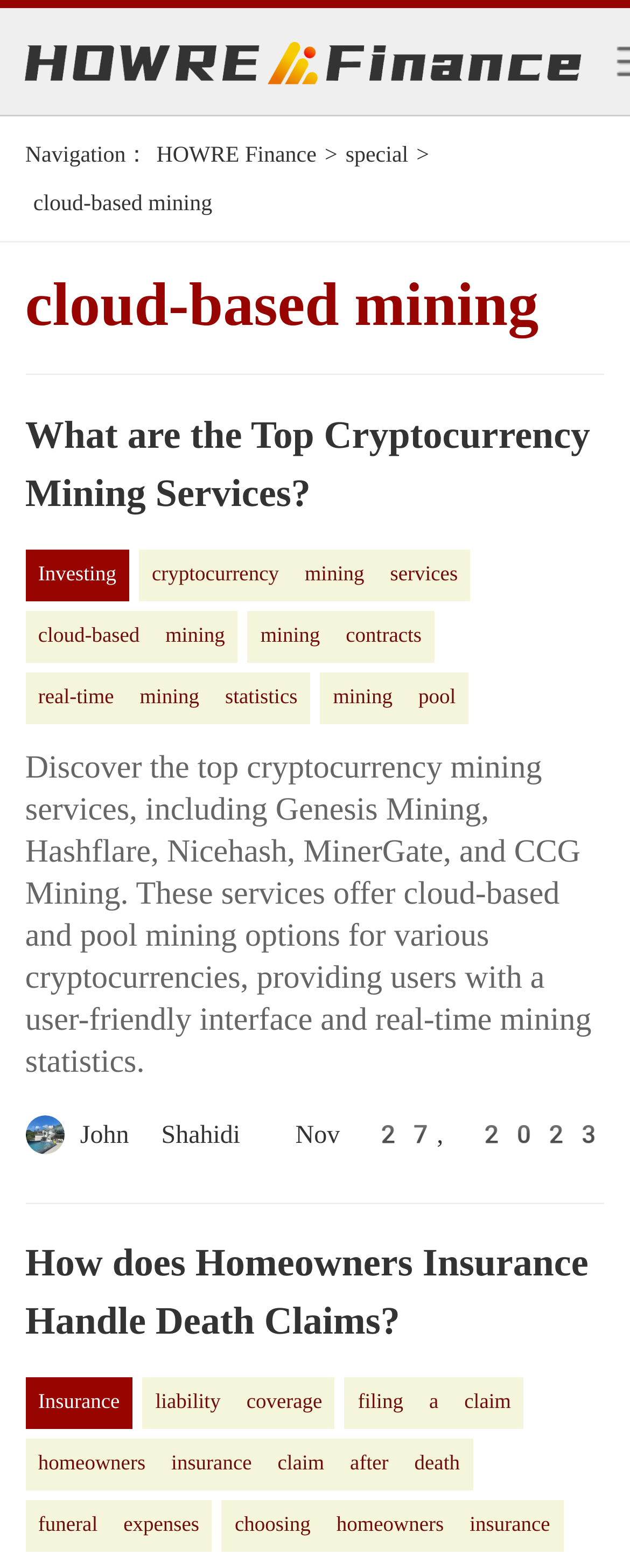Please identify the bounding box coordinates of the area that needs to be clicked to fulfill the following instruction: "Click on the HOWRE Finance link."

[0.02, 0.013, 0.923, 0.065]